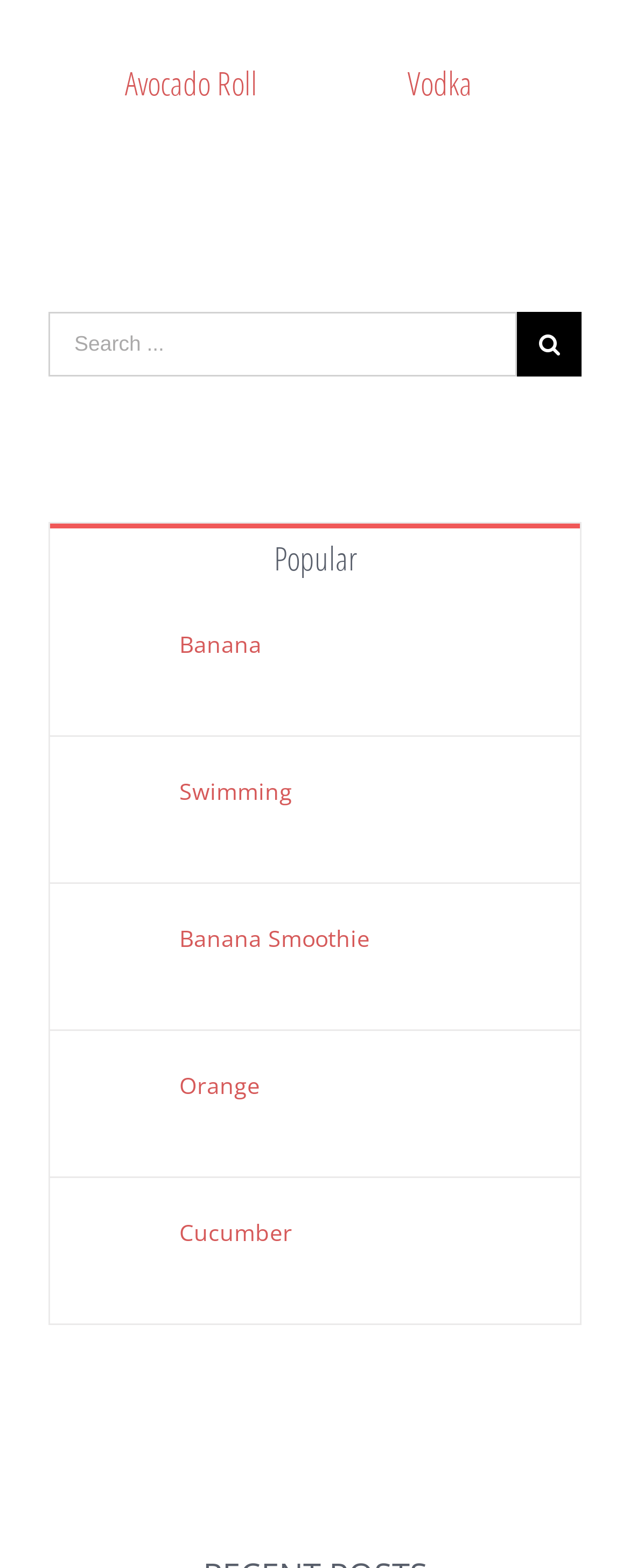What is the last item on the list?
Please provide a single word or phrase answer based on the image.

Cucumber